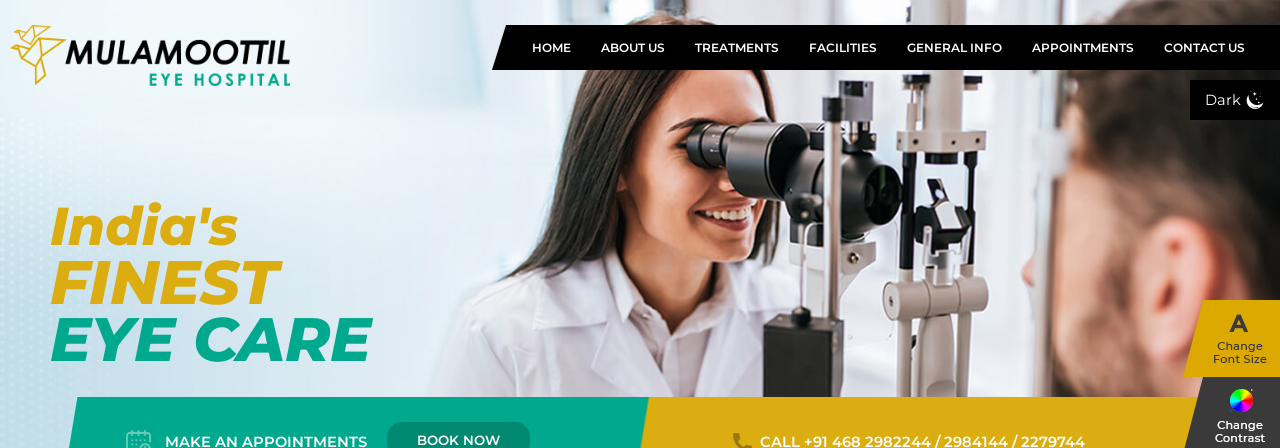Craft a thorough explanation of what is depicted in the image.

The image captures a moment at Mulamoottil Eye Hospital, showcasing a patient undergoing an eye examination with a healthcare professional. The clinician, dressed in a white coat, uses a high-tech eye examination device to assess the patient's vision, indicating a commitment to advanced and comprehensive eye care. Prominently featured in the background is the hospital's logo, "Mulamoottil Eye Hospital," accompanied by the tagline "India's FINEST EYE CARE." This highlights the institution's dedication to providing exceptional eye care services. The bold text encourages viewers to "MAKE AN APPOINTMENT" and offers easy contact options, underscoring the hospital's accessibility and focus on patient outreach.